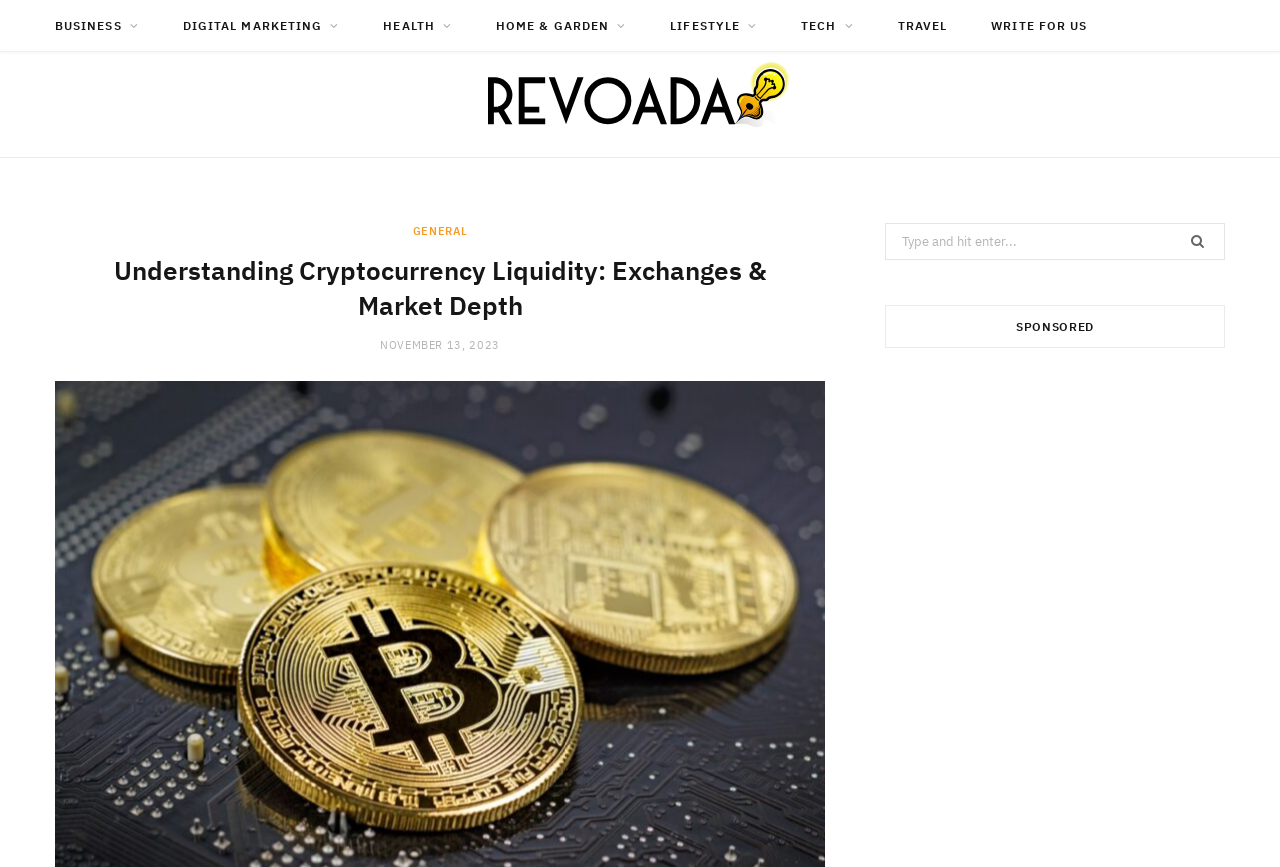Please identify the bounding box coordinates of the element I need to click to follow this instruction: "Go to Revoada homepage".

[0.381, 0.06, 0.619, 0.146]